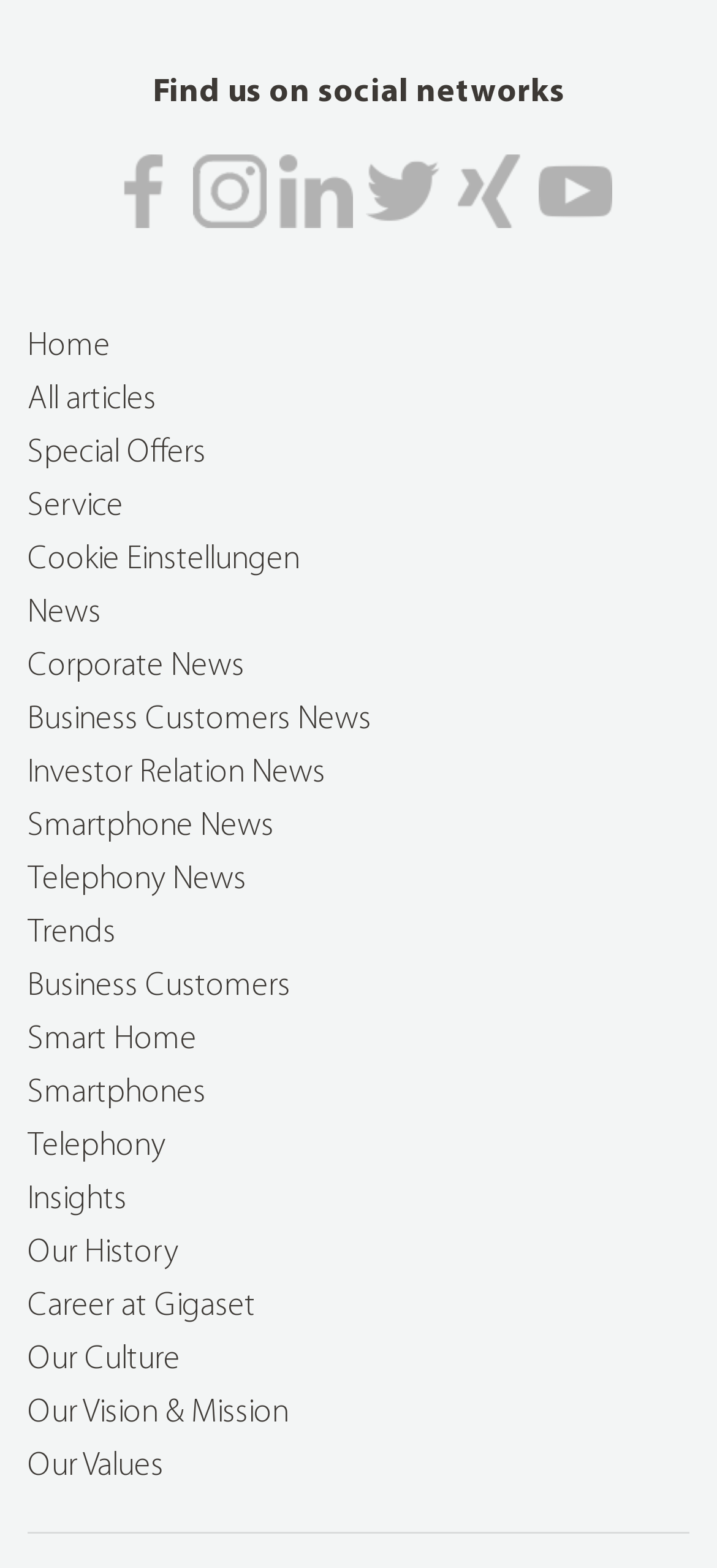What is the first link in the main navigation menu?
Please provide a detailed and thorough answer to the question.

I examined the main navigation menu and found that the first link is 'Home', which is located at the top of the menu.